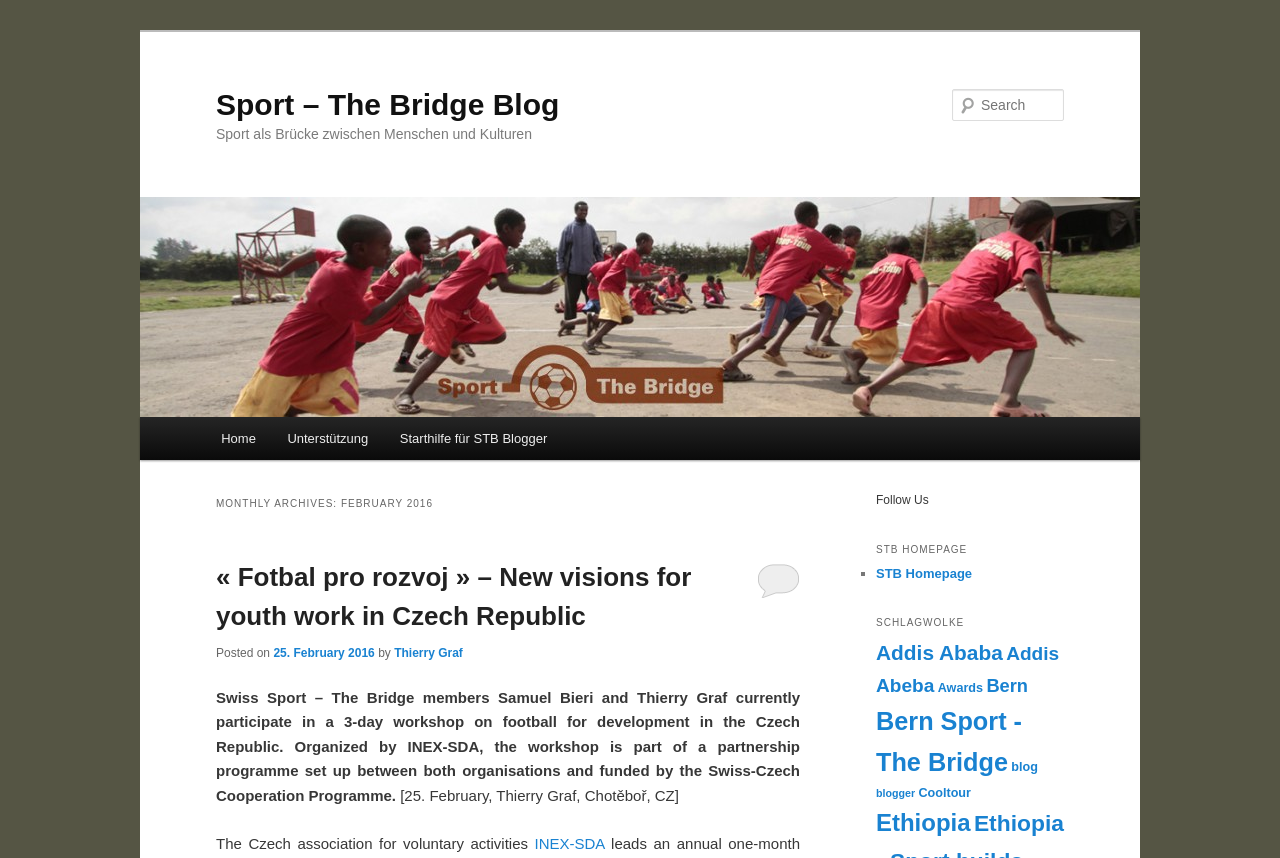Locate the bounding box coordinates of the element that needs to be clicked to carry out the instruction: "Go to the 'Profile' page". The coordinates should be given as four float numbers ranging from 0 to 1, i.e., [left, top, right, bottom].

None